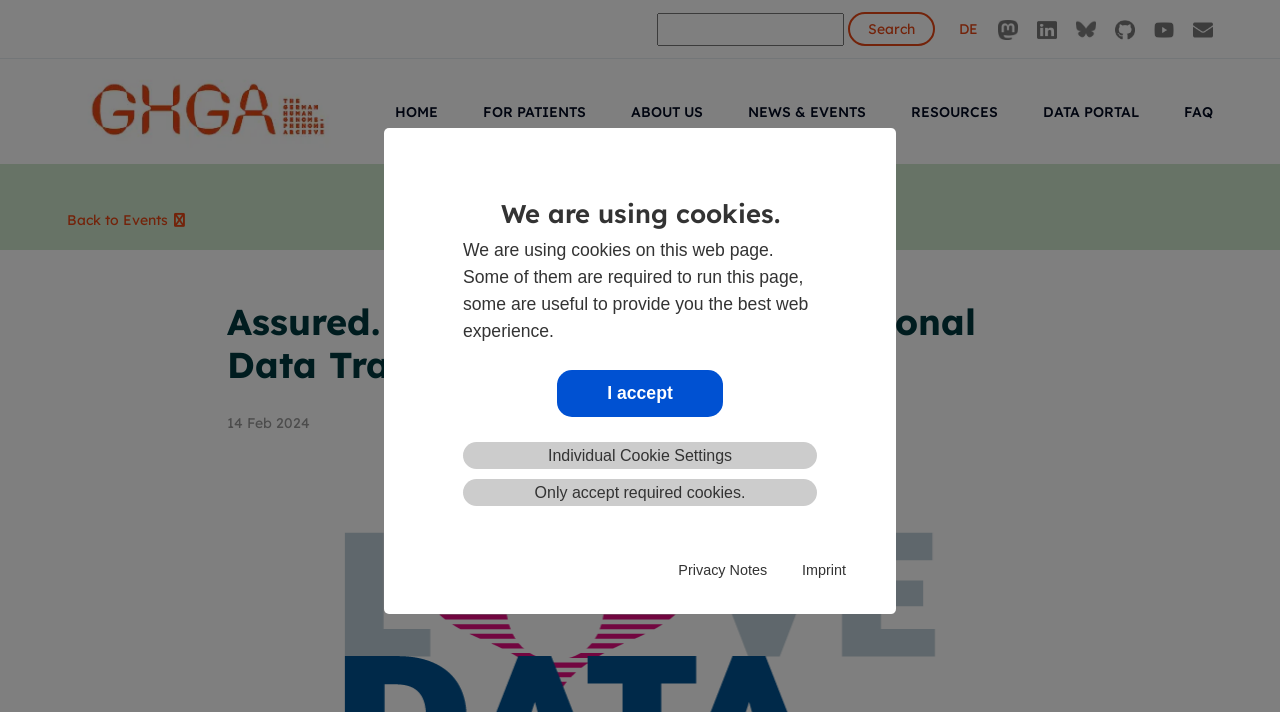Use the details in the image to answer the question thoroughly: 
What is the purpose of the event?

I found the purpose of the event by looking at the heading element with the content 'Assured. A new approach to Professional Data Training for Safe Research.' located at the coordinates [0.177, 0.421, 0.823, 0.543]. This element is likely to be the purpose of the event because of its prominence on the page and its format, which is consistent with a title or heading.